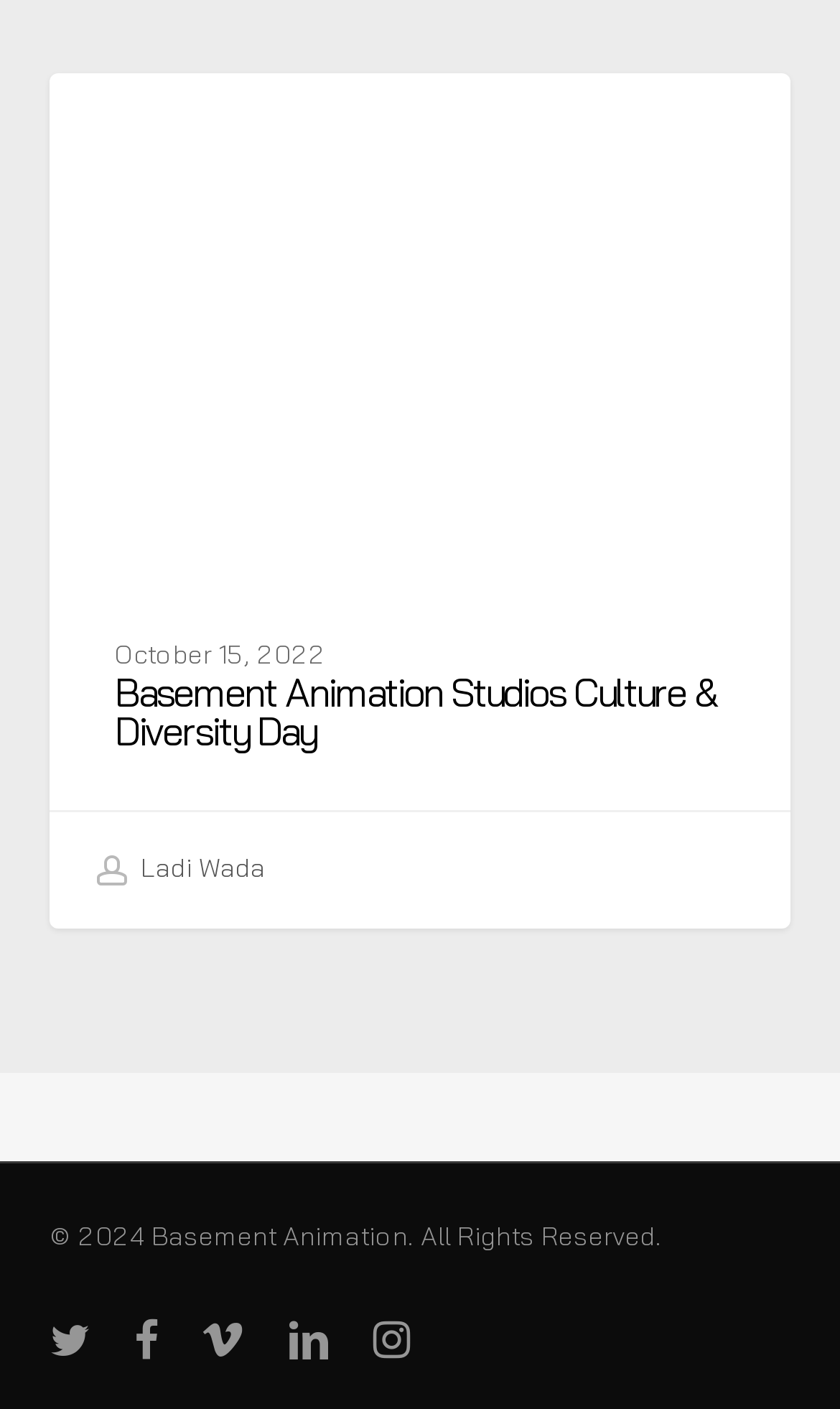Use a single word or phrase to respond to the question:
What is the date of the Basement Animation Studios Culture & Diversity Day?

October 15, 2022